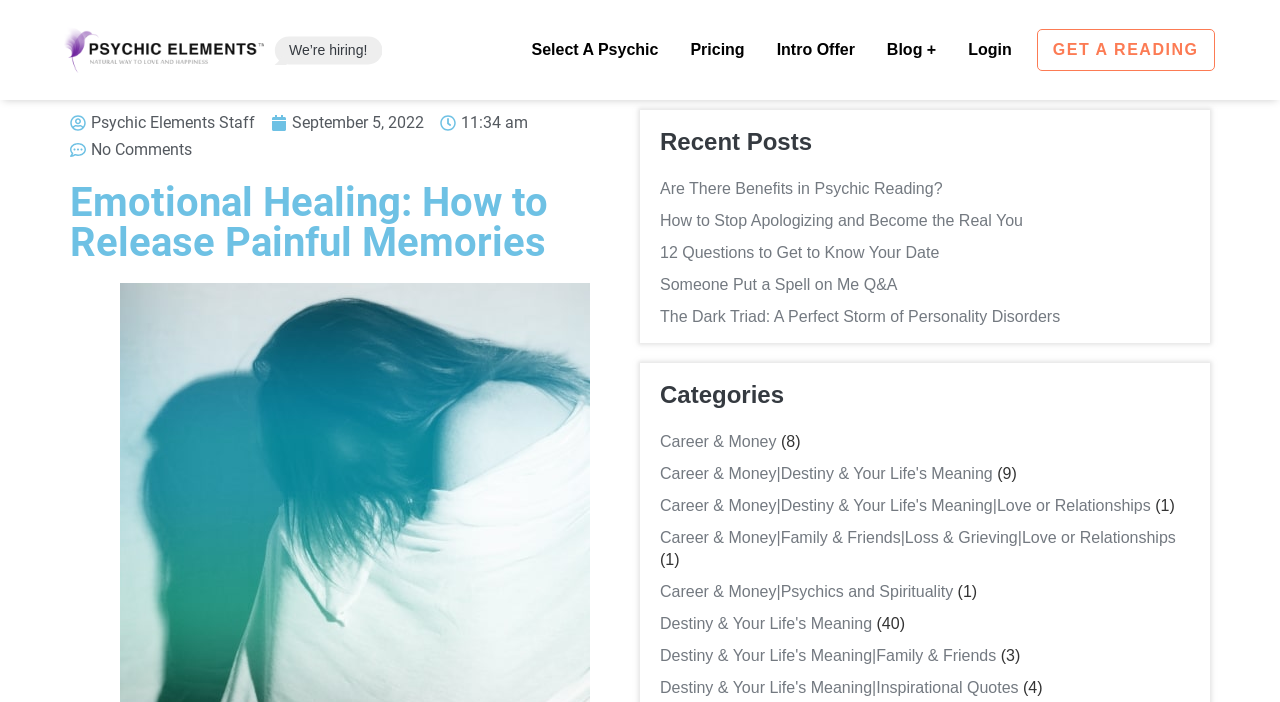Can you determine the main header of this webpage?

Emotional Healing: How to Release Painful Memories